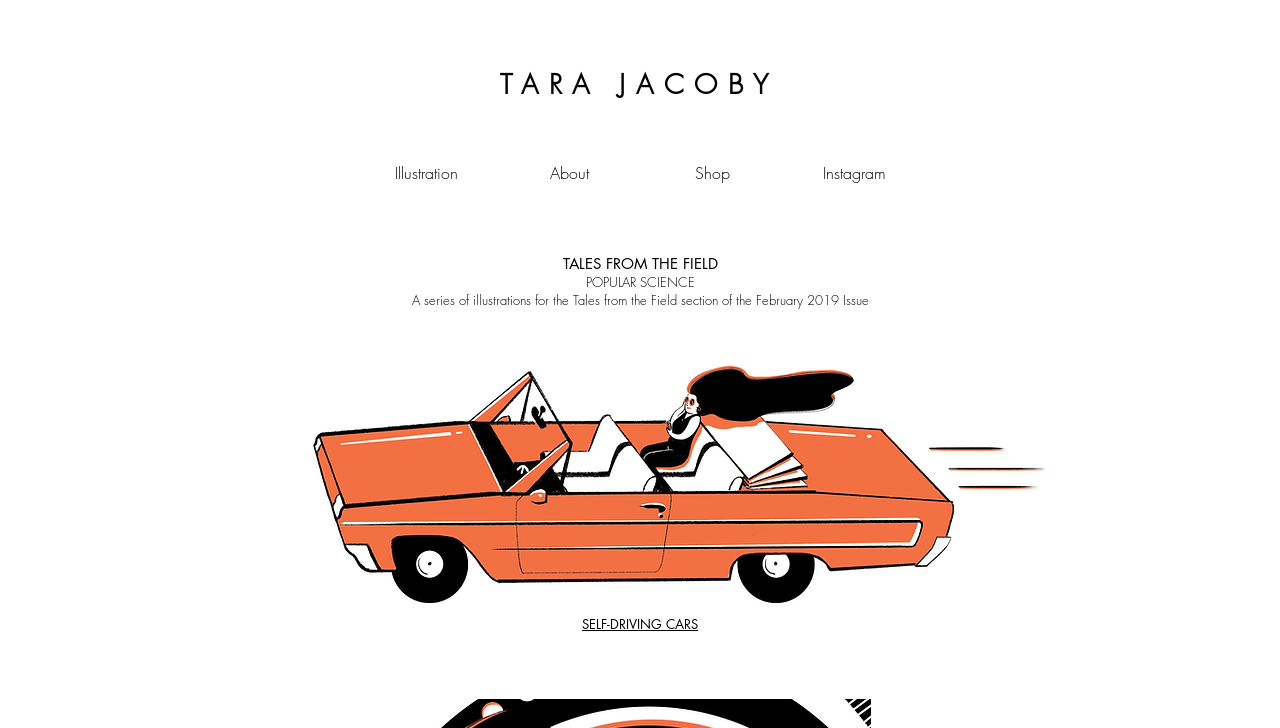Please provide the bounding box coordinate of the region that matches the element description: TARA JACOBY. Coordinates should be in the format (top-left x, top-left y, bottom-right x, bottom-right y) and all values should be between 0 and 1.

[0.391, 0.092, 0.609, 0.14]